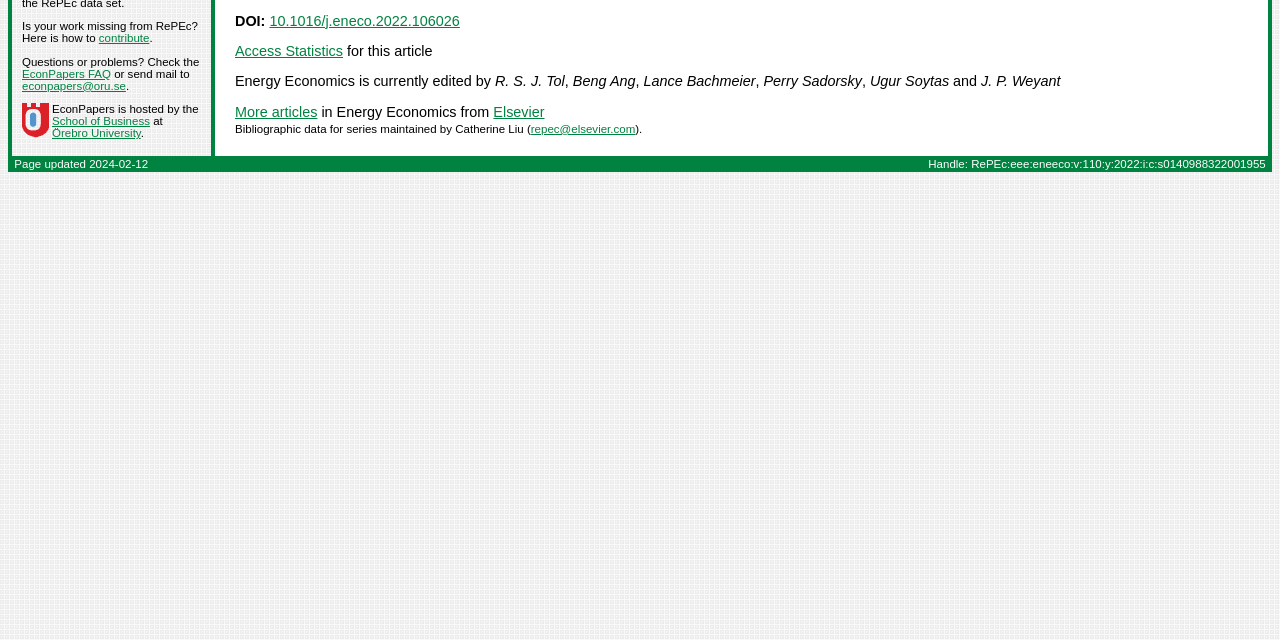Using the element description provided, determine the bounding box coordinates in the format (top-left x, top-left y, bottom-right x, bottom-right y). Ensure that all values are floating point numbers between 0 and 1. Element description: 10.1016/j.eneco.2022.106026

[0.21, 0.02, 0.359, 0.045]